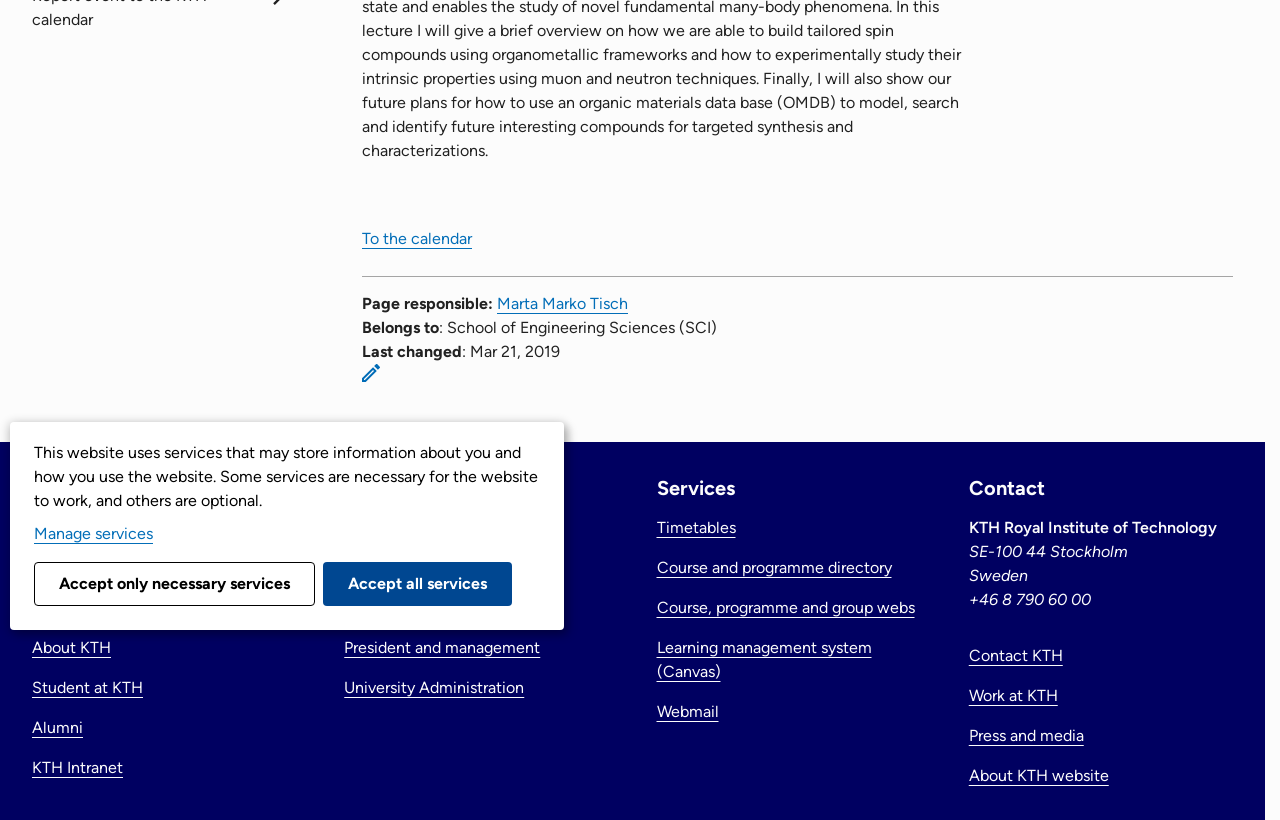Determine the bounding box for the described UI element: "Course, programme and group webs".

[0.513, 0.729, 0.714, 0.752]